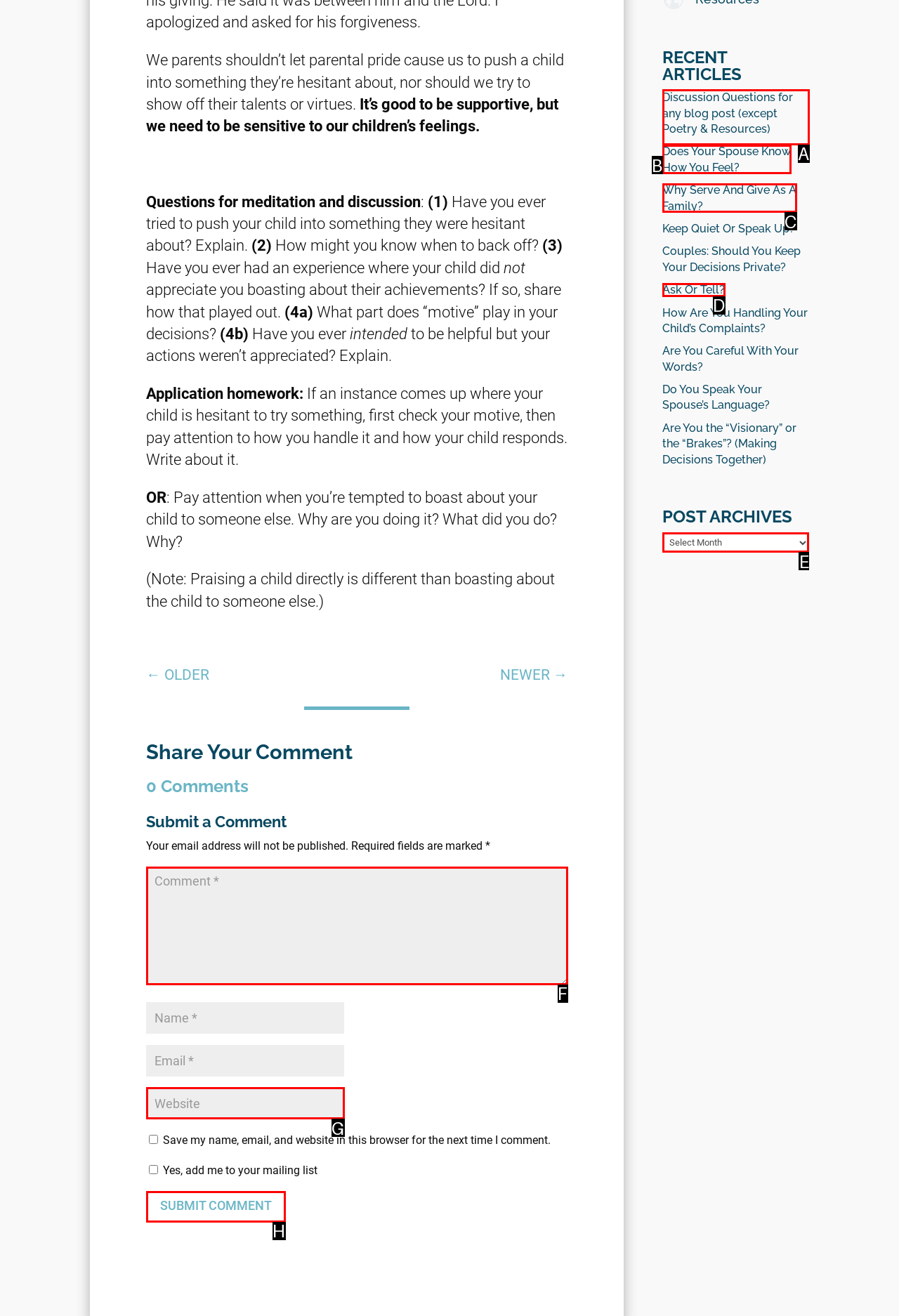Select the letter of the UI element that matches this task: Read the 'Discussion Questions for any blog post (except Poetry & Resources)' article
Provide the answer as the letter of the correct choice.

A